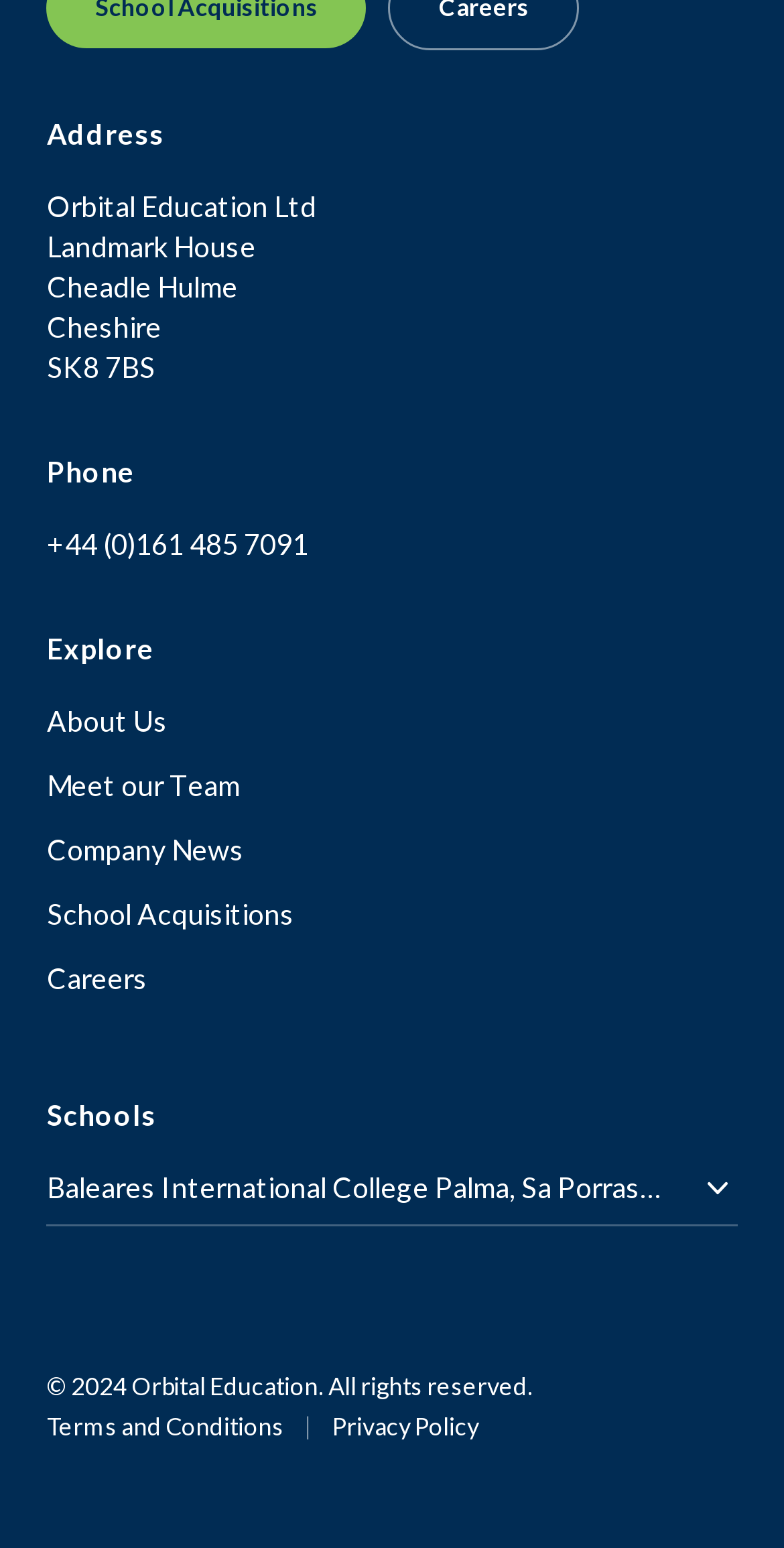Please identify the bounding box coordinates of the region to click in order to complete the given instruction: "Read terms and conditions". The coordinates should be four float numbers between 0 and 1, i.e., [left, top, right, bottom].

[0.06, 0.911, 0.363, 0.931]